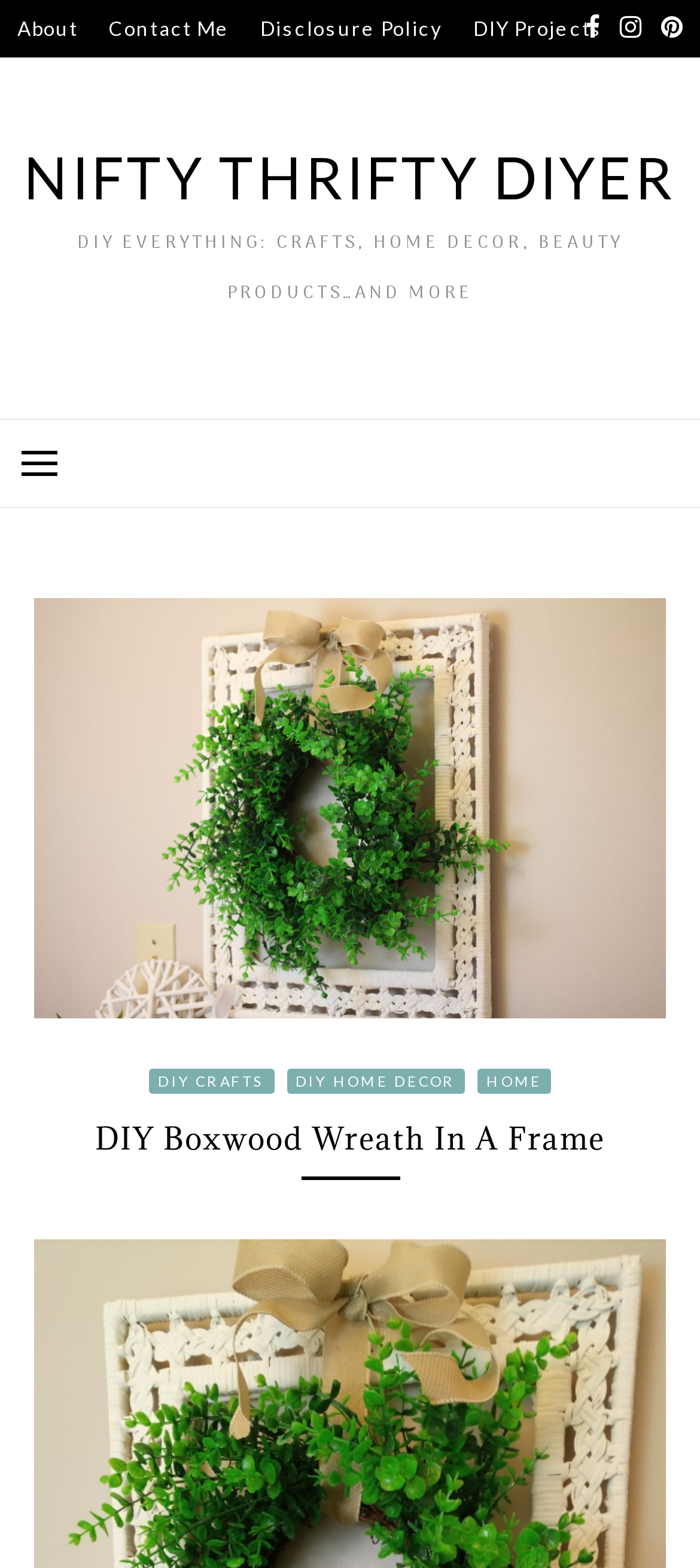Identify the bounding box coordinates of the element that should be clicked to fulfill this task: "Read DIY Boxwood Wreath in Frame tutorial". The coordinates should be provided as four float numbers between 0 and 1, i.e., [left, top, right, bottom].

[0.049, 0.634, 0.951, 0.653]